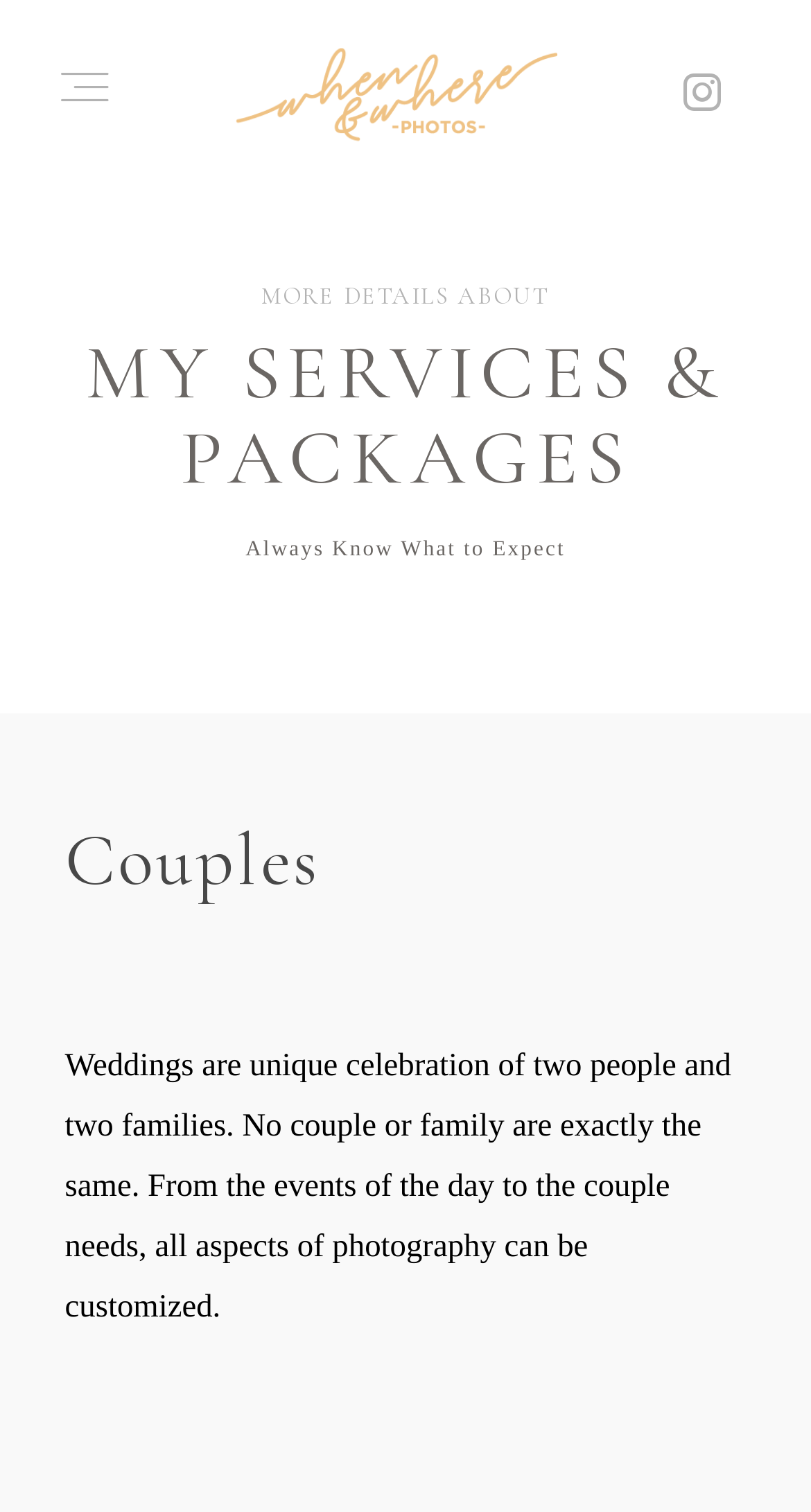What type of photography services are offered?
Based on the image, provide your answer in one word or phrase.

Wedding, Family